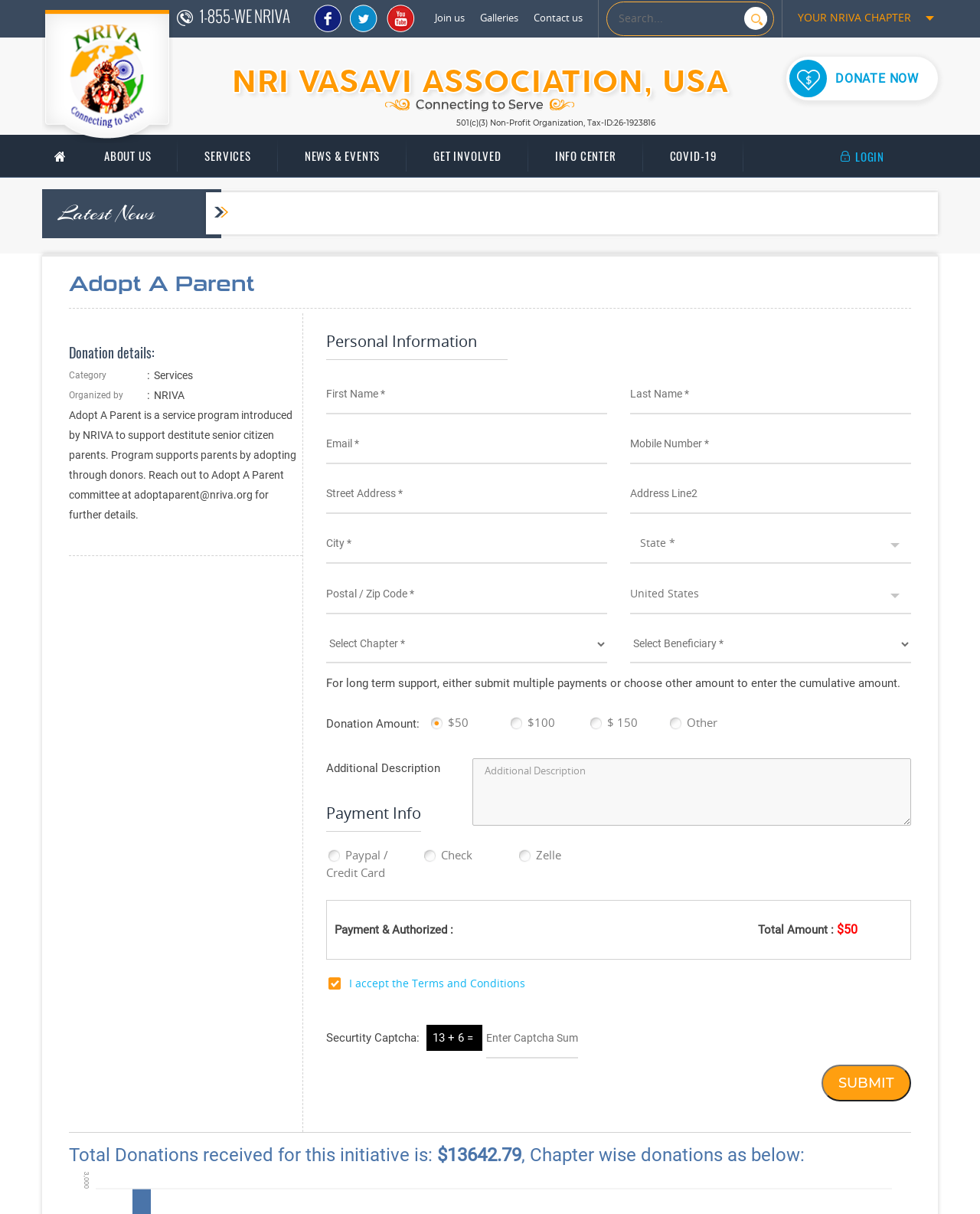What is the name of the news channel that covered Bharat Seva?
Using the image, give a concise answer in the form of a single word or short phrase.

Bharat Seva news channel